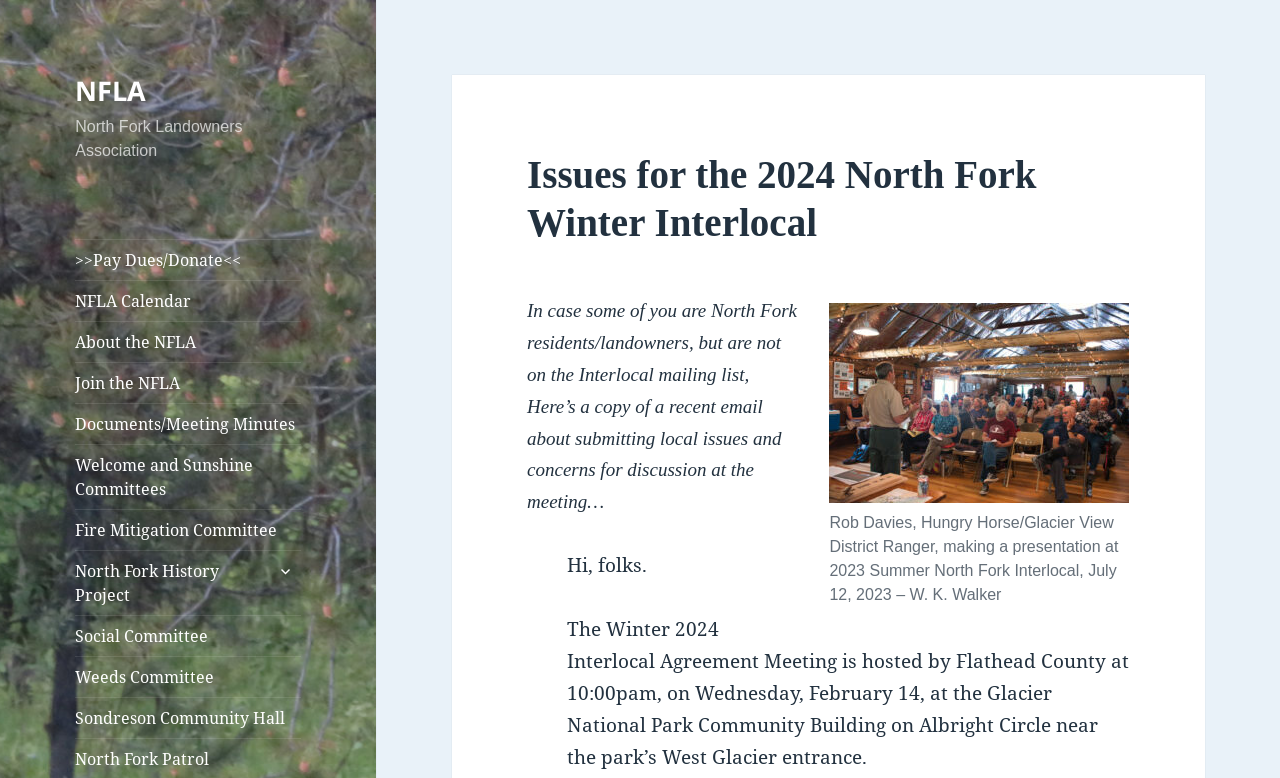Analyze the image and answer the question with as much detail as possible: 
What is the name of the organization hosting the Winter 2024 Interlocal Agreement Meeting?

I found this information by reading the text on the webpage, specifically the sentence 'The Winter 2024 Interlocal Agreement Meeting is hosted by Flathead County...' which indicates that Flathead County is the organization hosting the meeting.